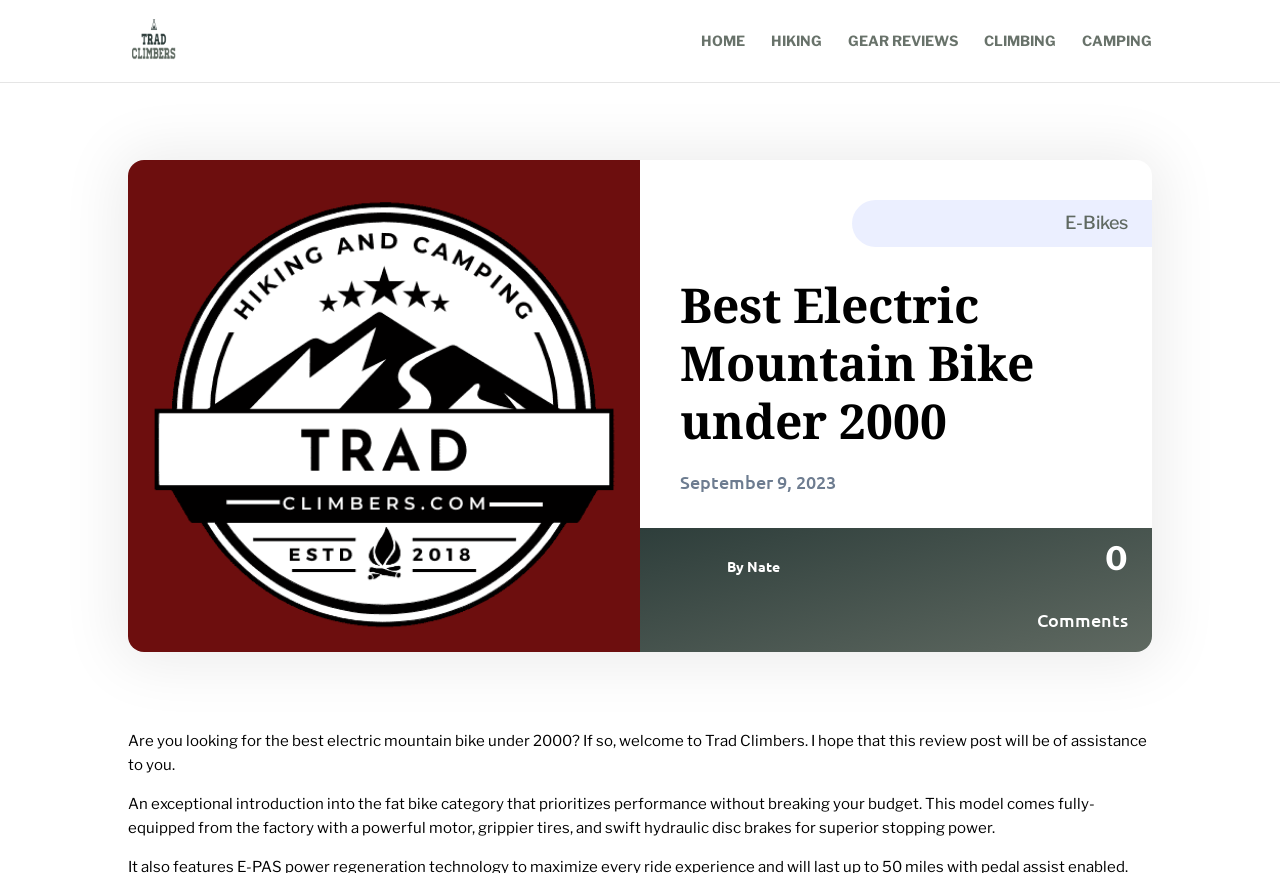Please mark the clickable region by giving the bounding box coordinates needed to complete this instruction: "read the article by Nate".

[0.568, 0.632, 0.686, 0.675]